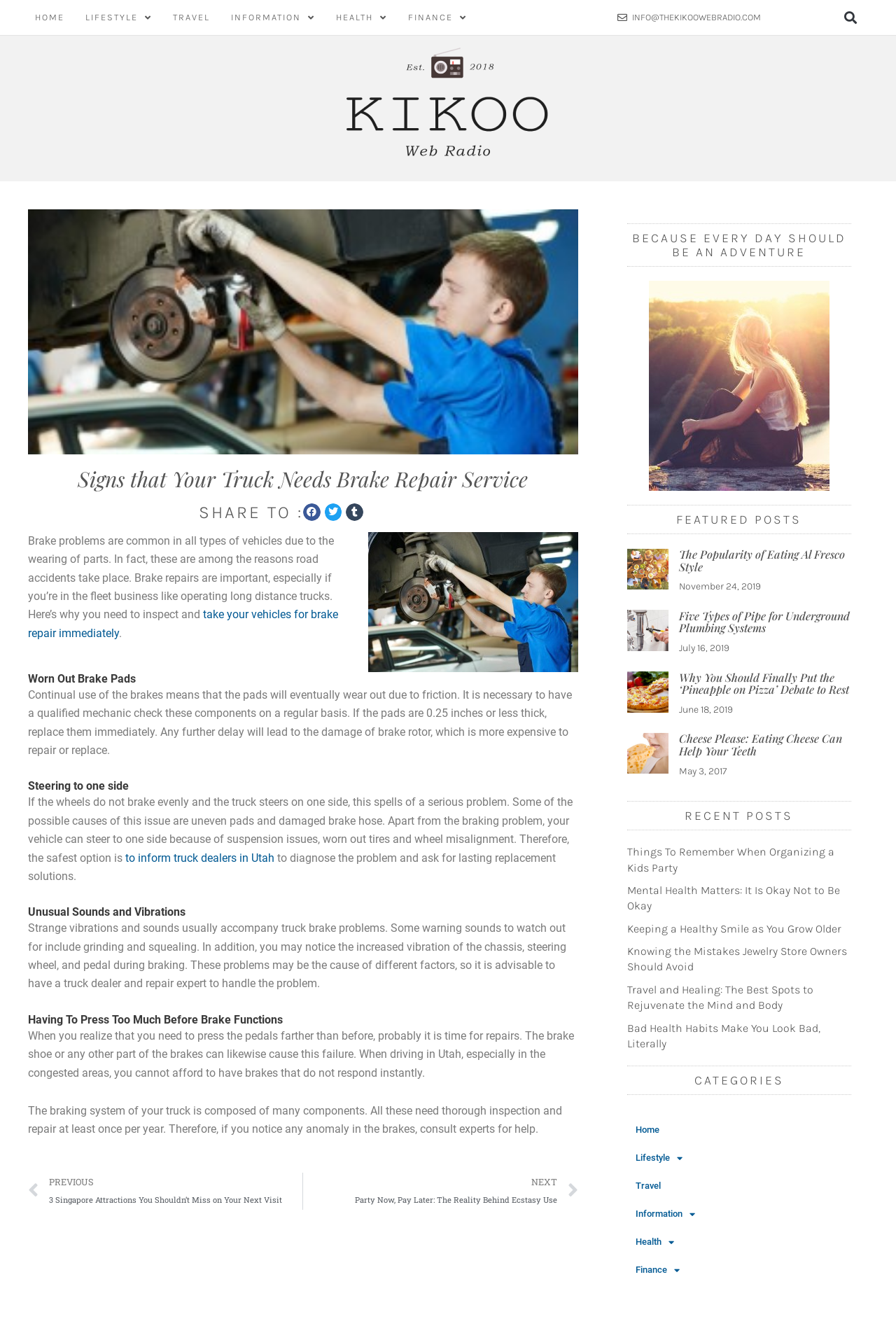Locate the bounding box coordinates of the element's region that should be clicked to carry out the following instruction: "Share on facebook". The coordinates need to be four float numbers between 0 and 1, i.e., [left, top, right, bottom].

[0.338, 0.38, 0.358, 0.393]